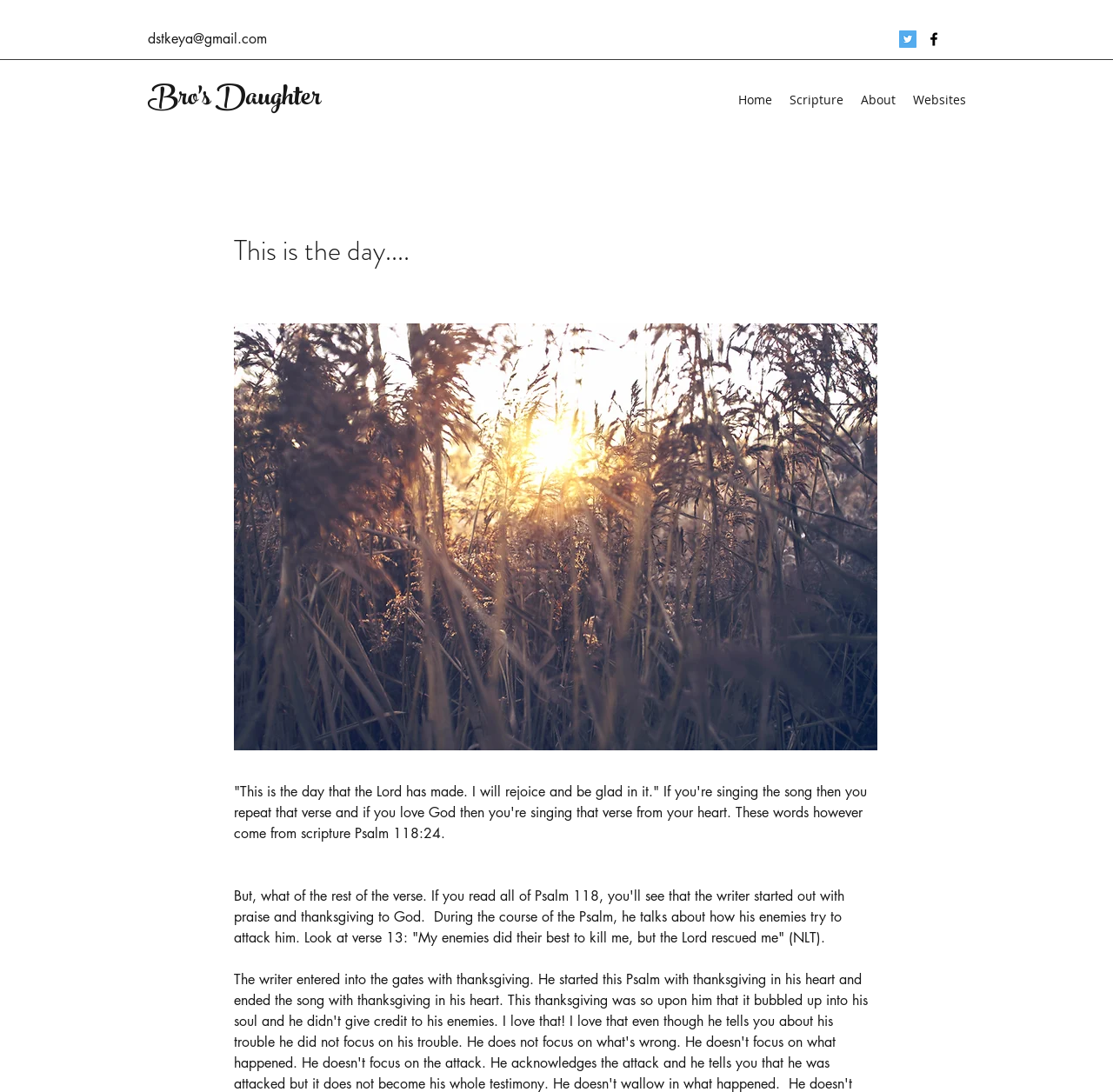Provide the bounding box coordinates of the HTML element described as: "Home". The bounding box coordinates should be four float numbers between 0 and 1, i.e., [left, top, right, bottom].

[0.655, 0.08, 0.702, 0.104]